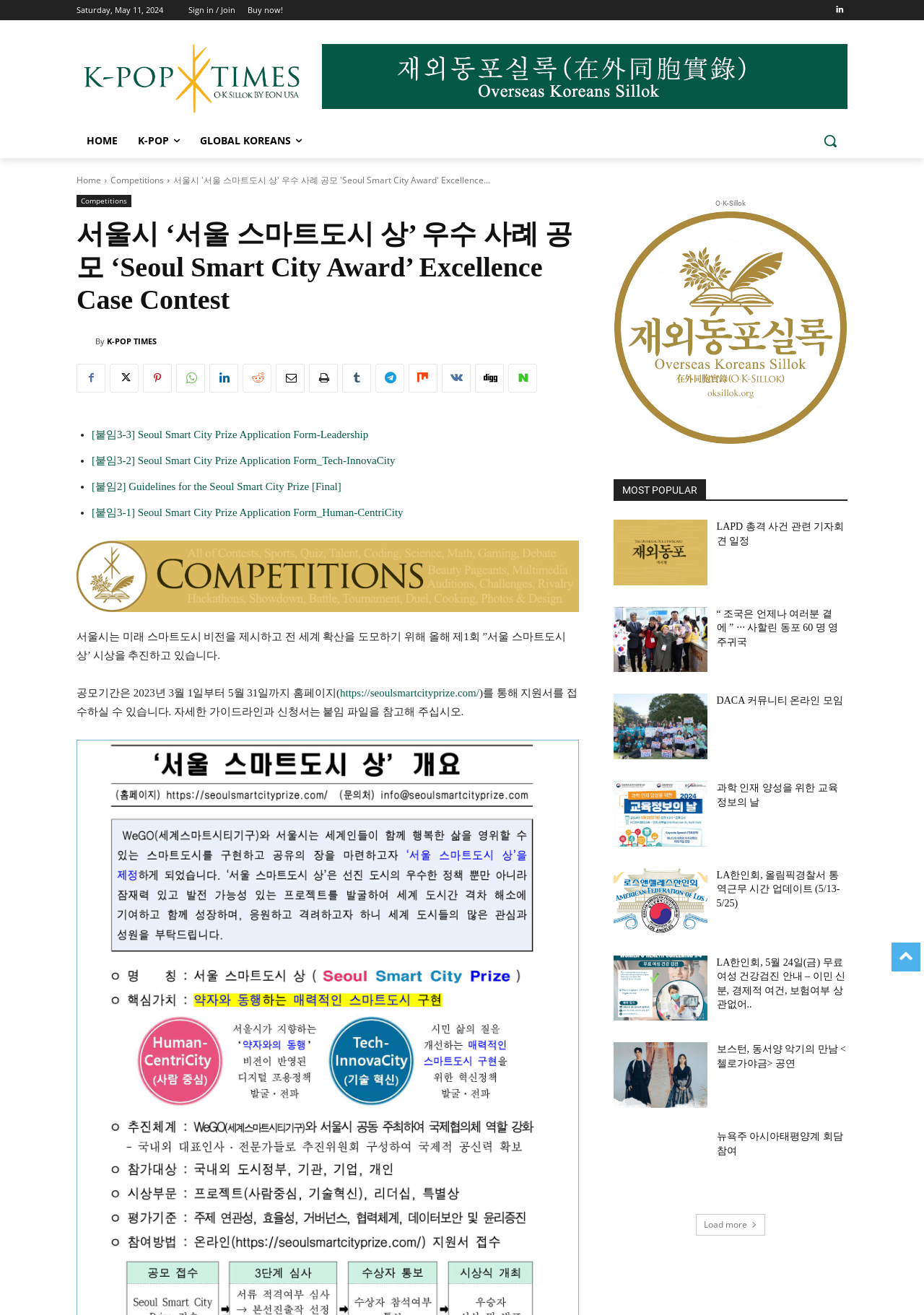Locate the bounding box coordinates of the element that should be clicked to fulfill the instruction: "Check the 'Seoul Smart City Award' contest details".

[0.083, 0.166, 0.627, 0.241]